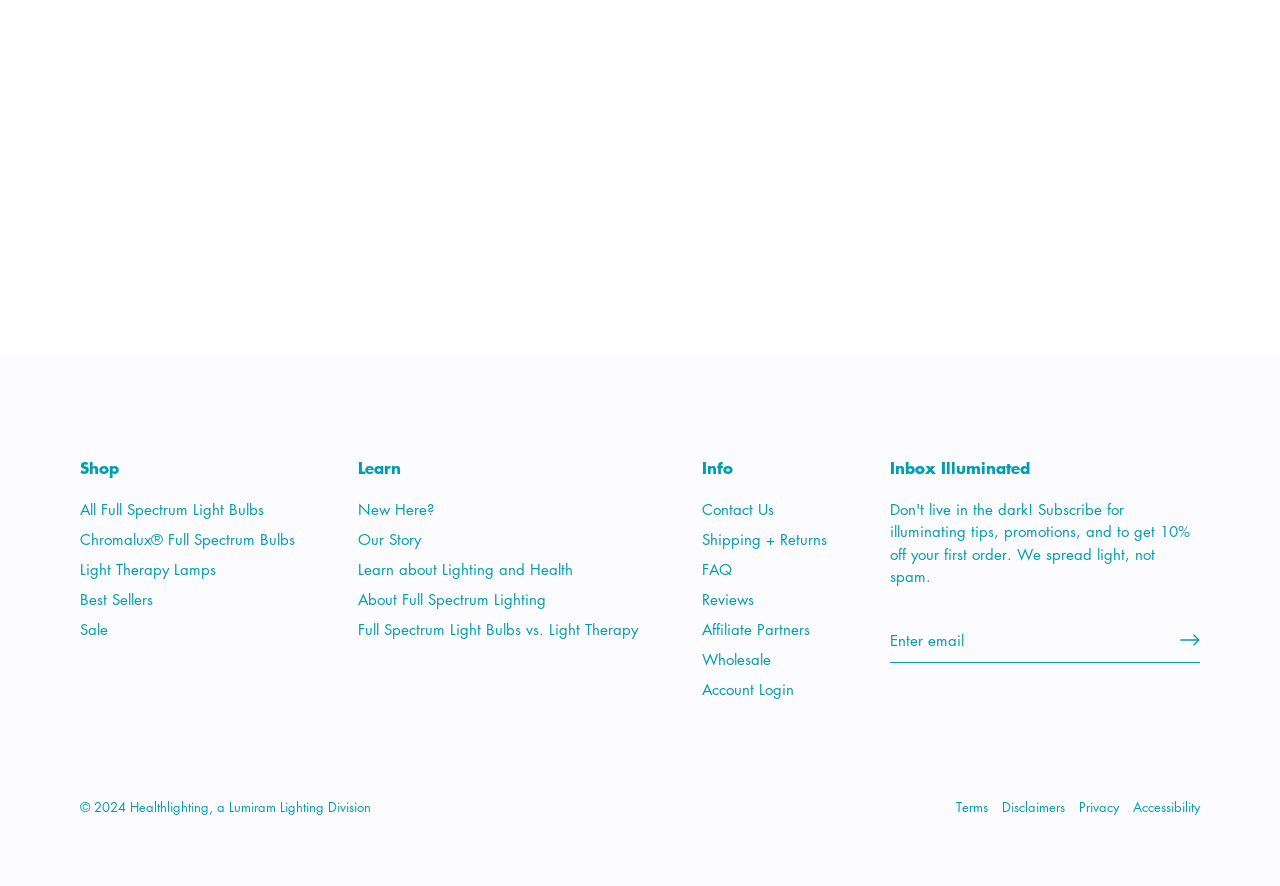Identify the bounding box for the element characterized by the following description: "Learn about Lighting and Health".

[0.28, 0.631, 0.448, 0.653]